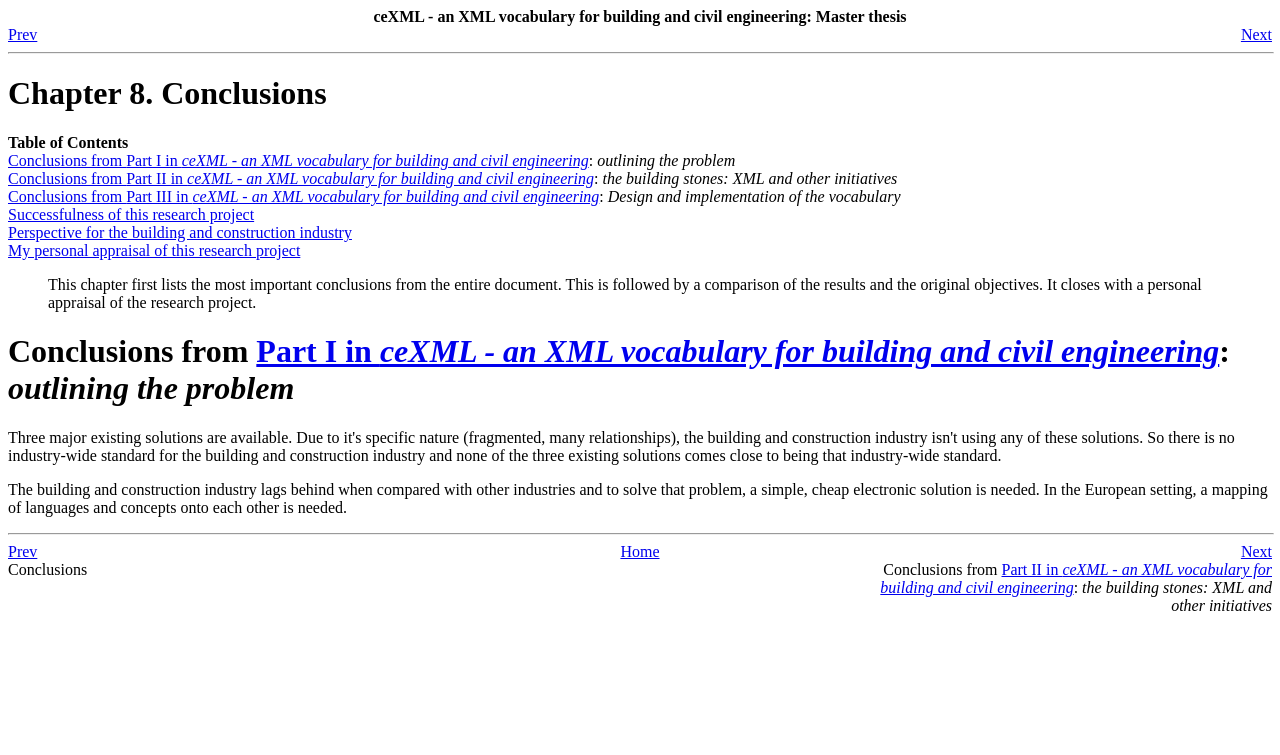Can you find the bounding box coordinates for the element to click on to achieve the instruction: "view conclusions from part II"?

[0.688, 0.743, 0.994, 0.789]